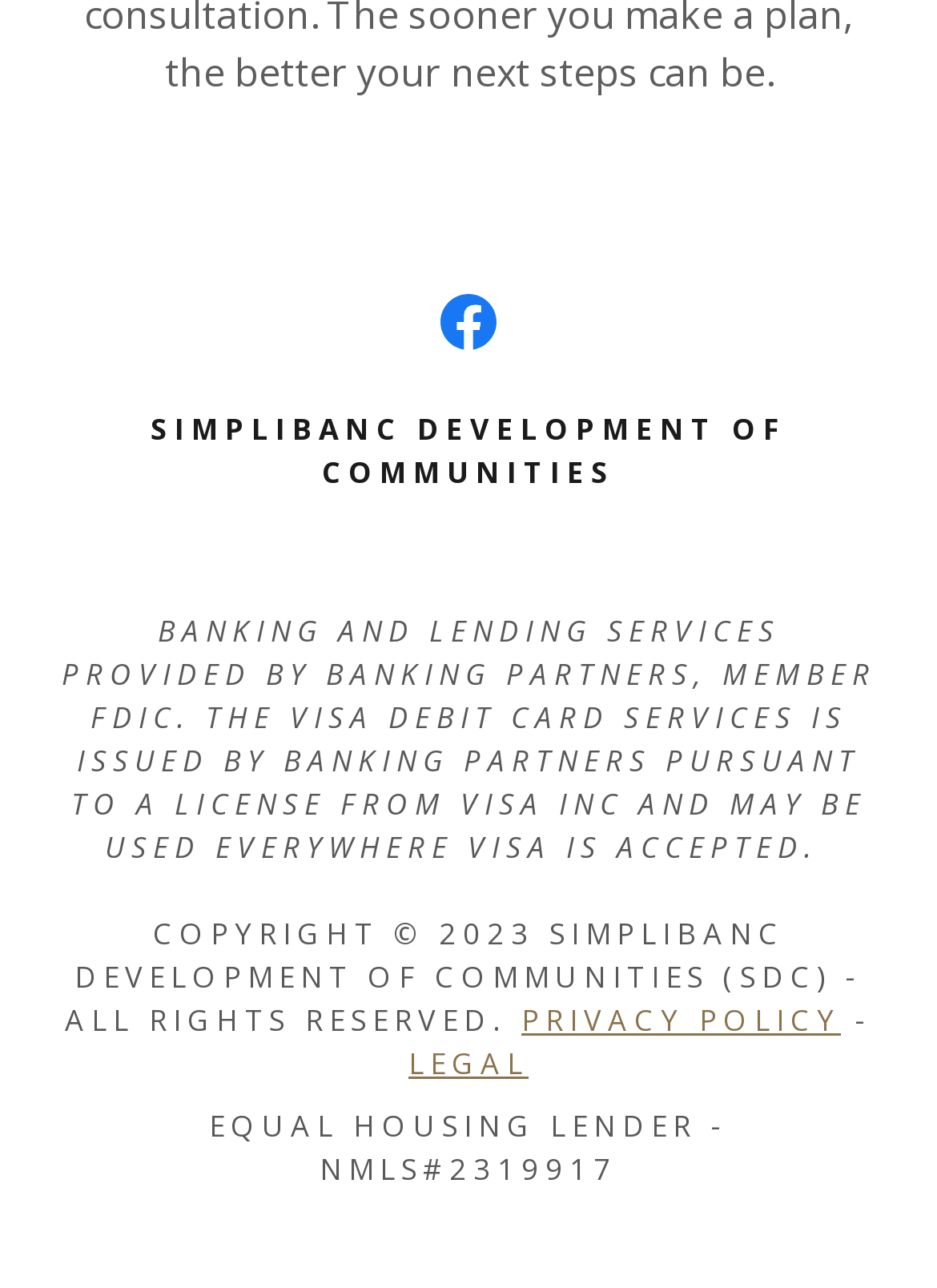What is the name of the organization?
Examine the image closely and answer the question with as much detail as possible.

The name of the organization can be found in the StaticText element with the text 'SIMPLIBANC DEVELOPMENT OF COMMUNITIES' at the top of the webpage.